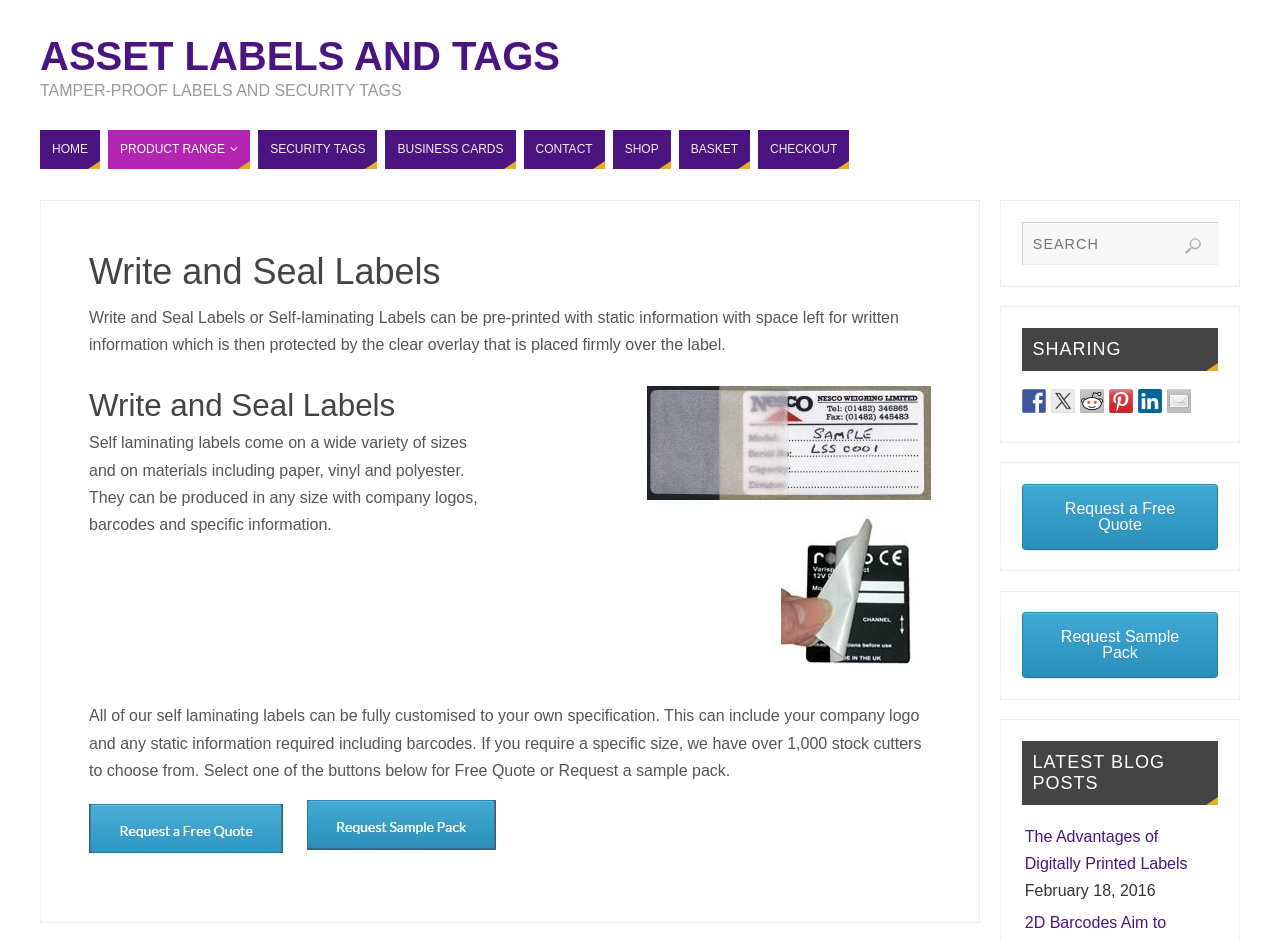With reference to the image, please provide a detailed answer to the following question: What is the topic of the latest blog post?

I found the latest blog post title 'The Advantages of Digitally Printed Labels' under the 'LATEST BLOG POSTS' heading, which indicates the topic of the latest blog post.